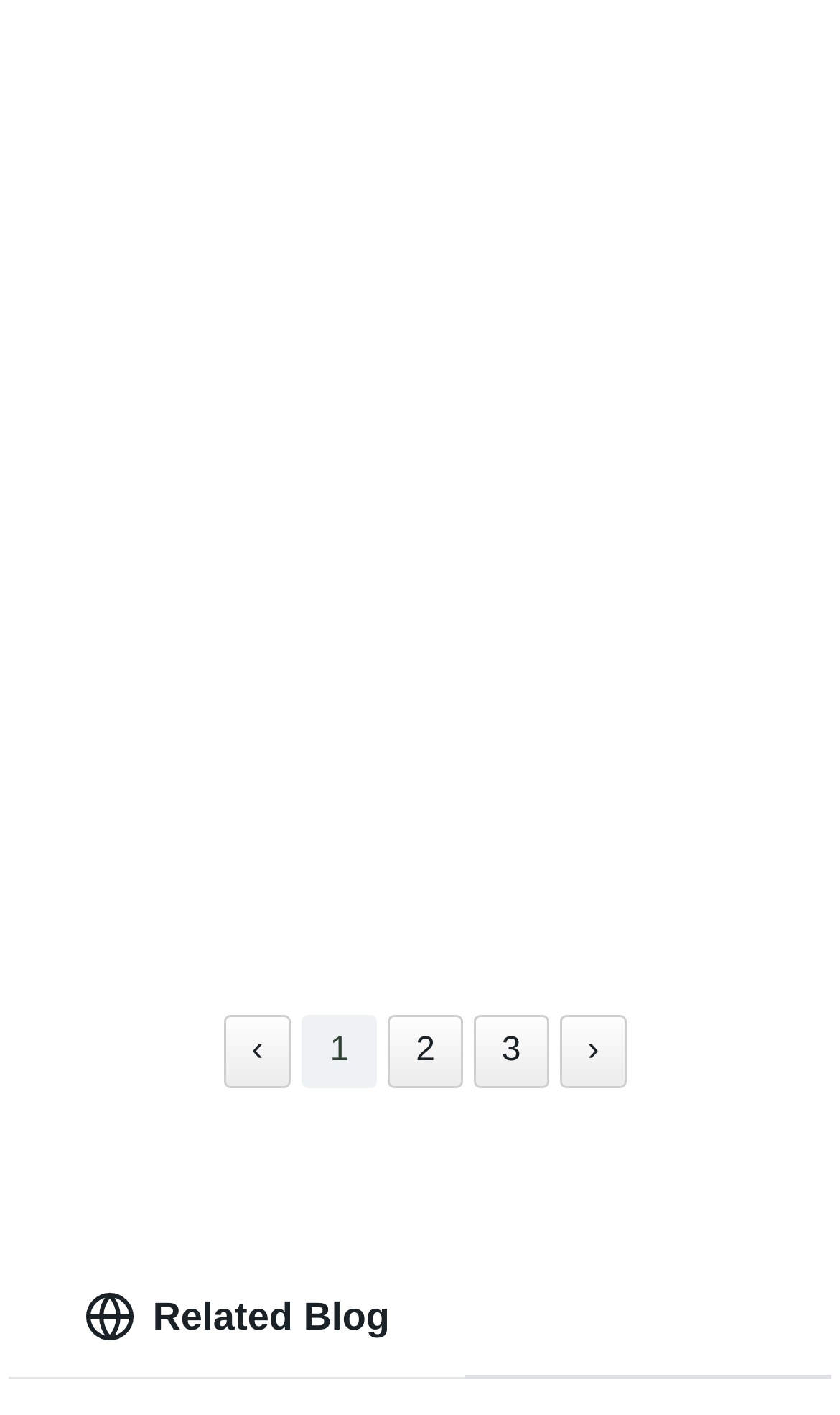Given the element description "Related Blog", identify the bounding box of the corresponding UI element.

[0.01, 0.891, 0.554, 0.971]